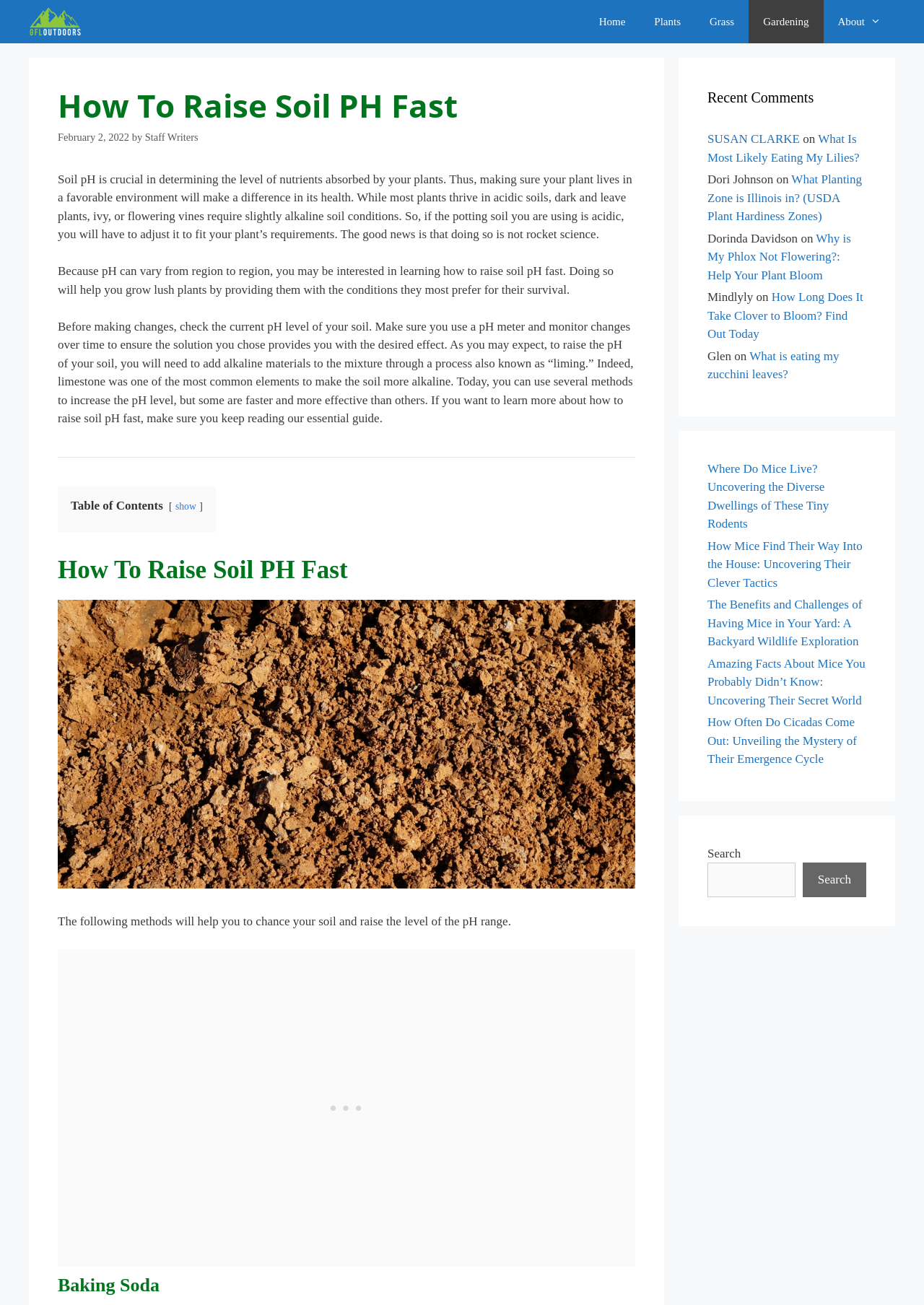Locate the bounding box coordinates of the item that should be clicked to fulfill the instruction: "Click on the 'About' link".

[0.891, 0.0, 0.969, 0.033]